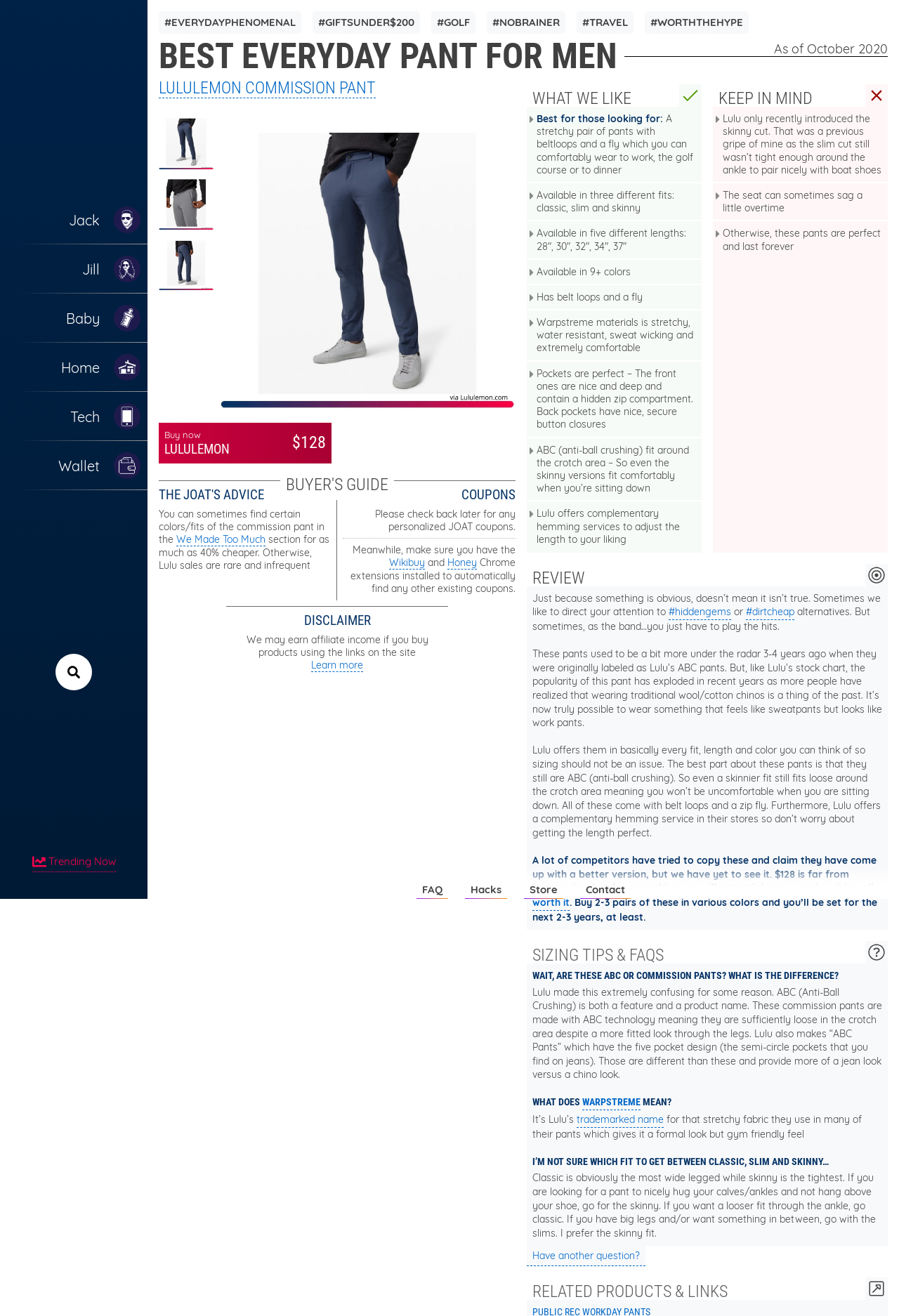Please specify the bounding box coordinates of the clickable section necessary to execute the following command: "Click on the 'Buy now LULULEMON $128' button".

[0.177, 0.321, 0.369, 0.352]